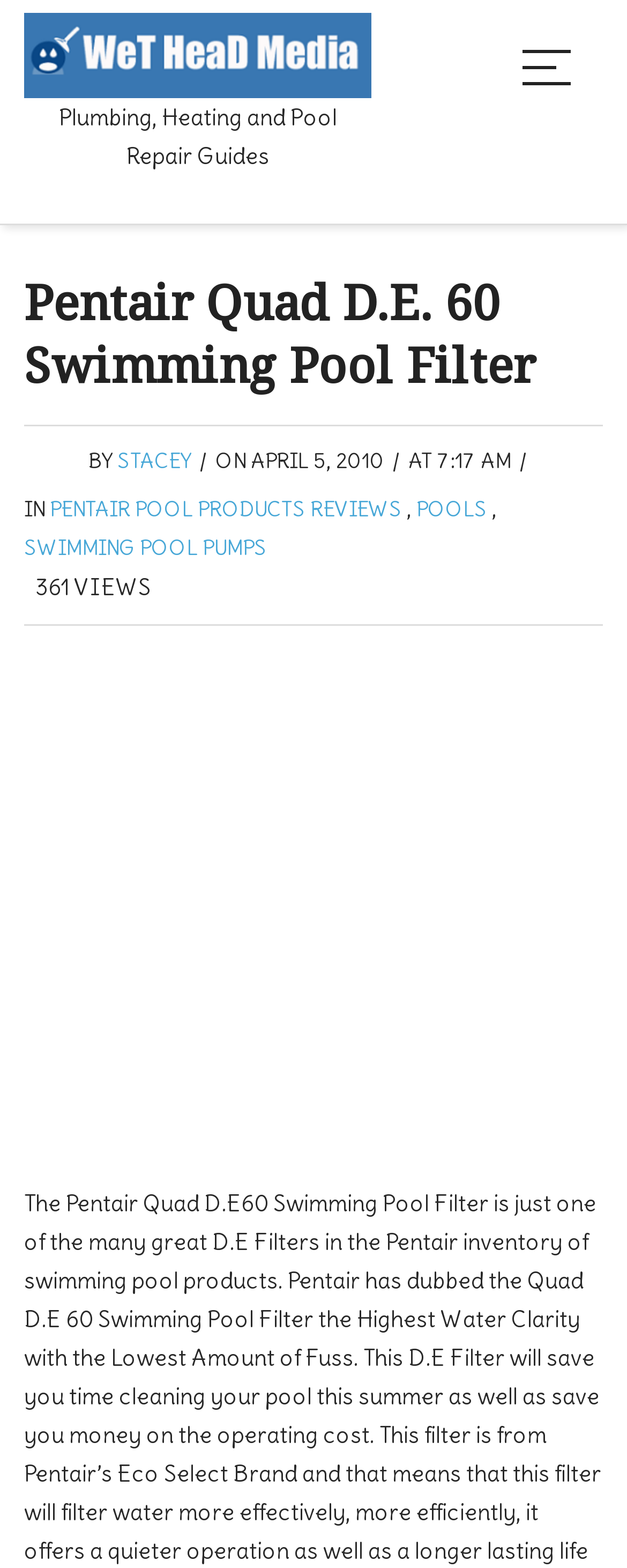Determine the bounding box coordinates for the UI element described. Format the coordinates as (top-left x, top-left y, bottom-right x, bottom-right y) and ensure all values are between 0 and 1. Element description: Pools

[0.664, 0.316, 0.777, 0.333]